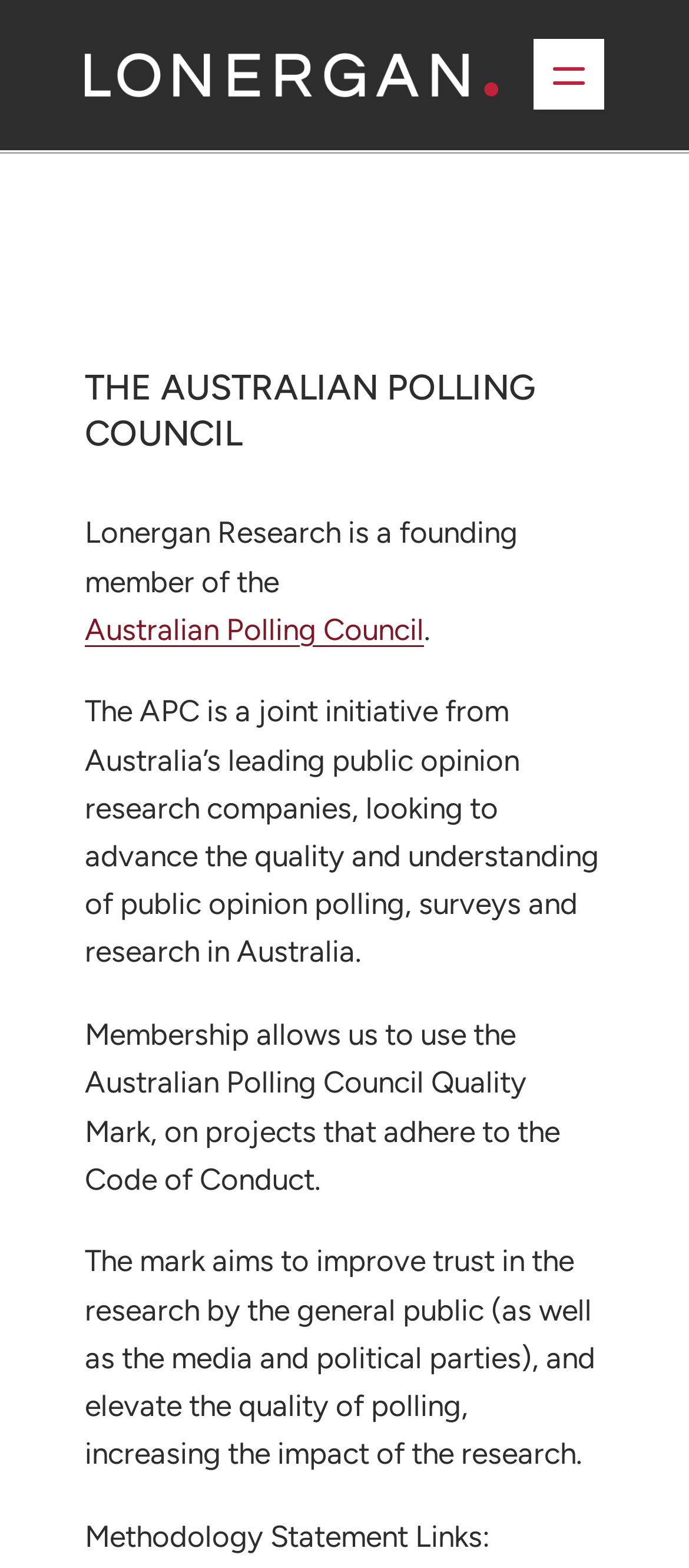What is the function of the search box on the webpage?
Provide a comprehensive and detailed answer to the question.

I found this answer by looking at the search box element on the webpage, specifically the text 'Search...' which indicates that the search box is used for searching.